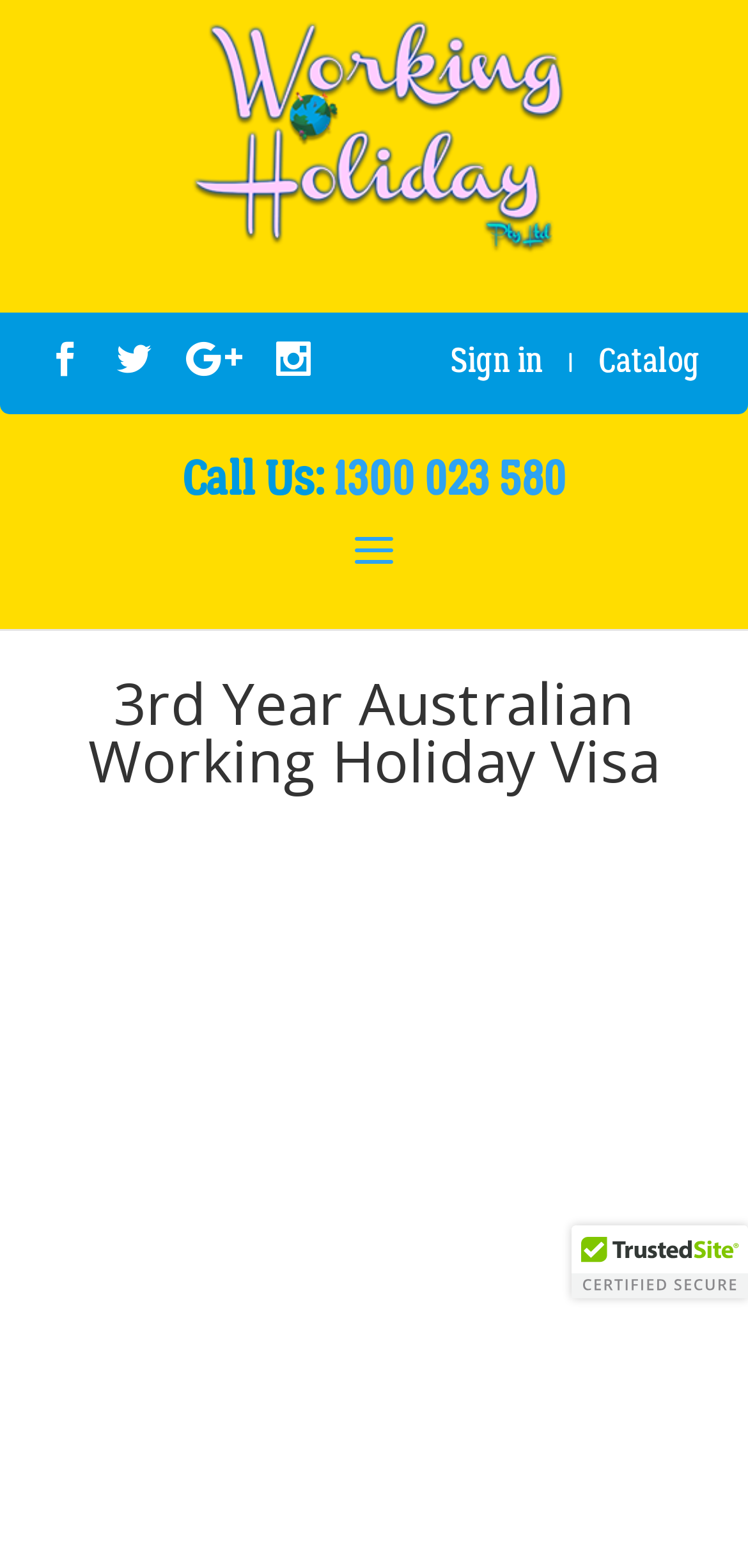What is the phone number to call?
Can you give a detailed and elaborate answer to the question?

I found the phone number by looking at the element with the text 'Call Us:' and its adjacent link element which contains the phone number.